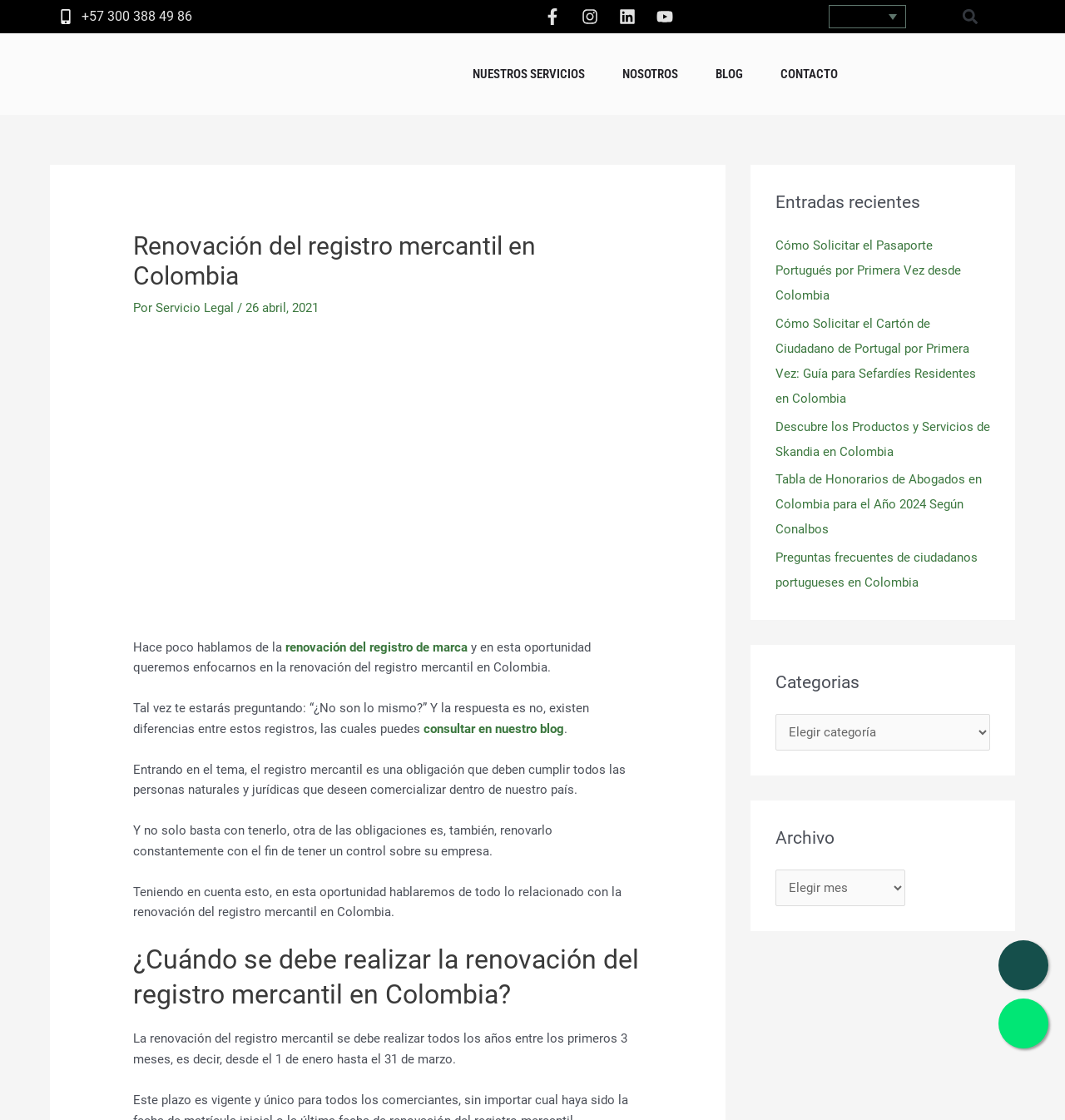Determine the bounding box coordinates for the UI element matching this description: "Servicio Legal".

[0.147, 0.269, 0.223, 0.281]